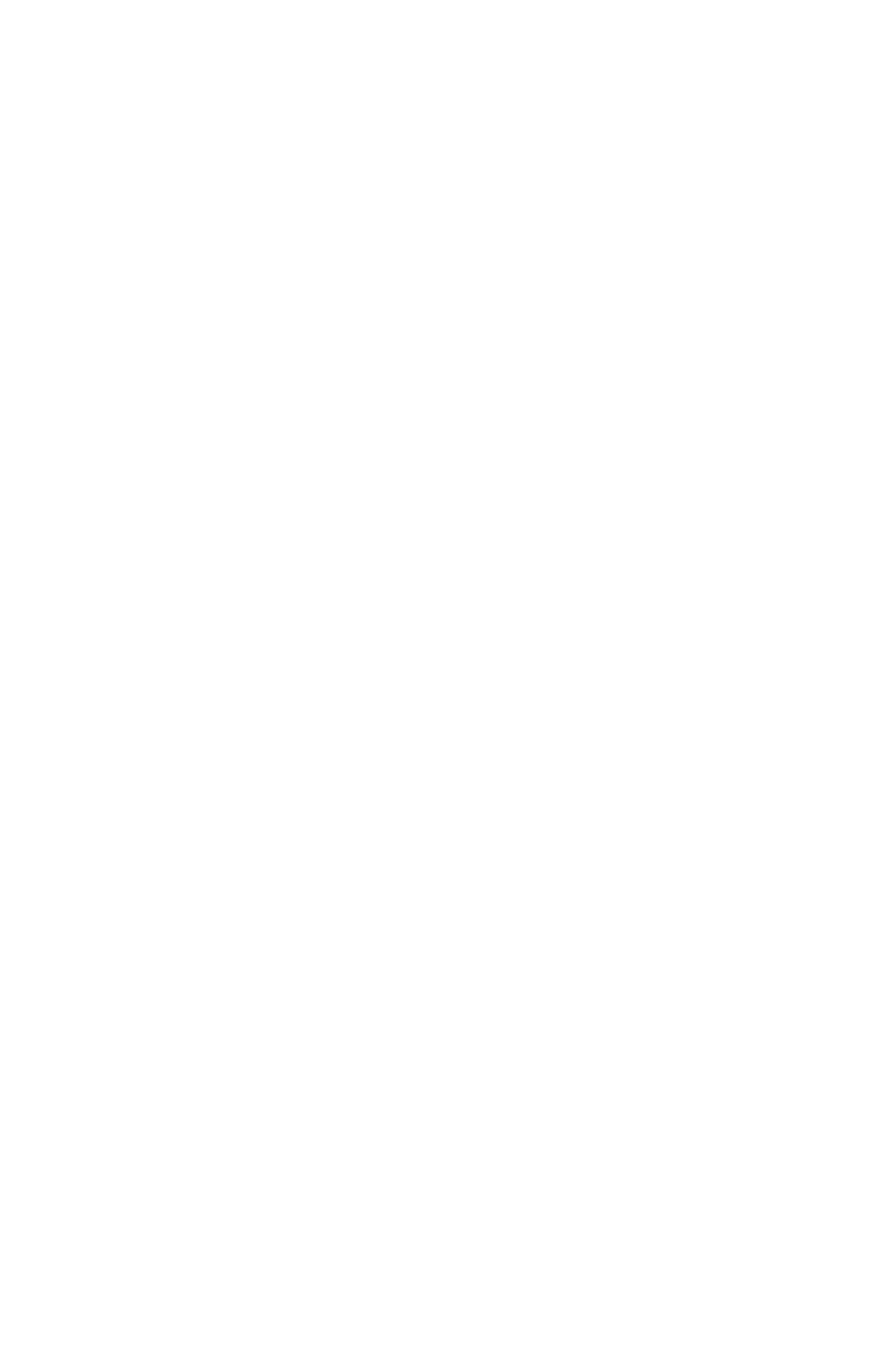Use a single word or phrase to answer this question: 
What is the third link from the top under QuickLinks?

Terms and Conditions